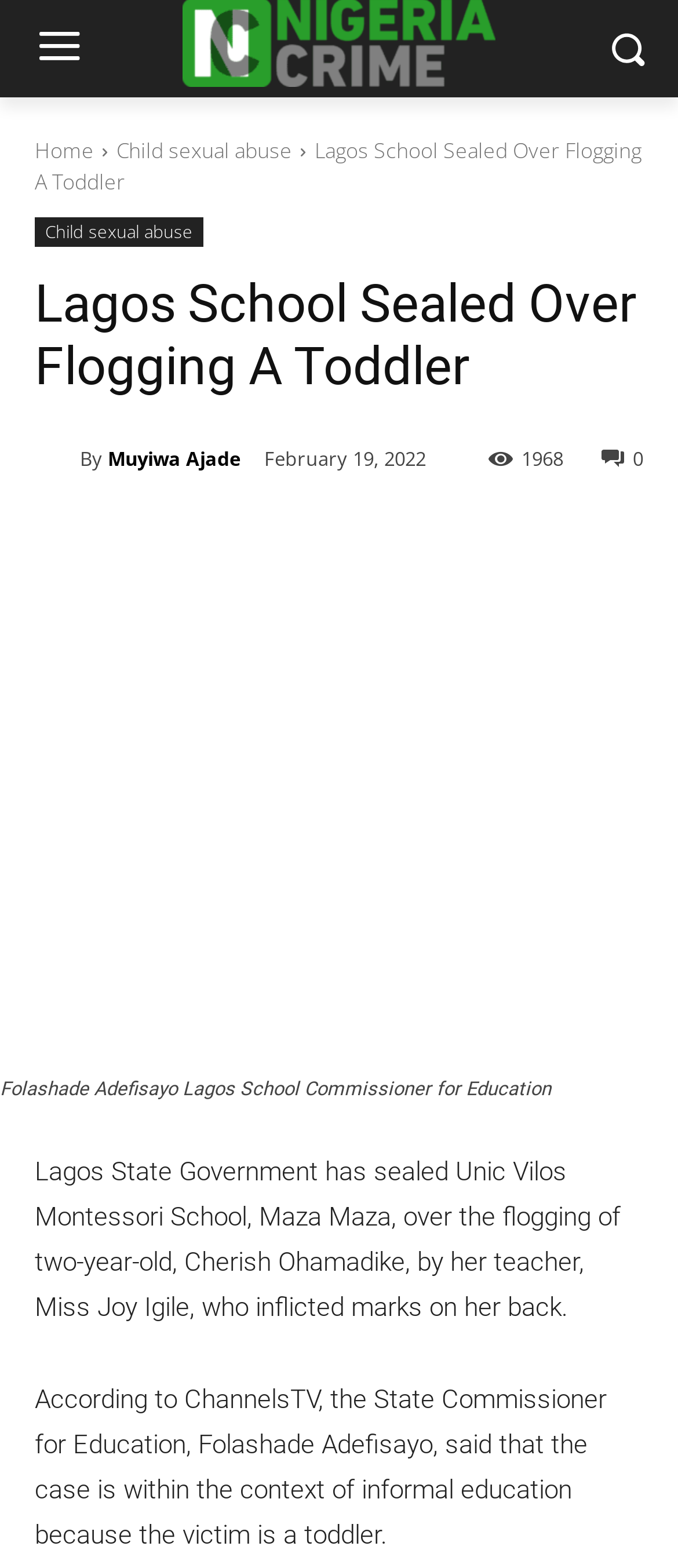Find the bounding box coordinates for the HTML element described as: "Muyiwa Ajade". The coordinates should consist of four float values between 0 and 1, i.e., [left, top, right, bottom].

[0.159, 0.276, 0.356, 0.309]